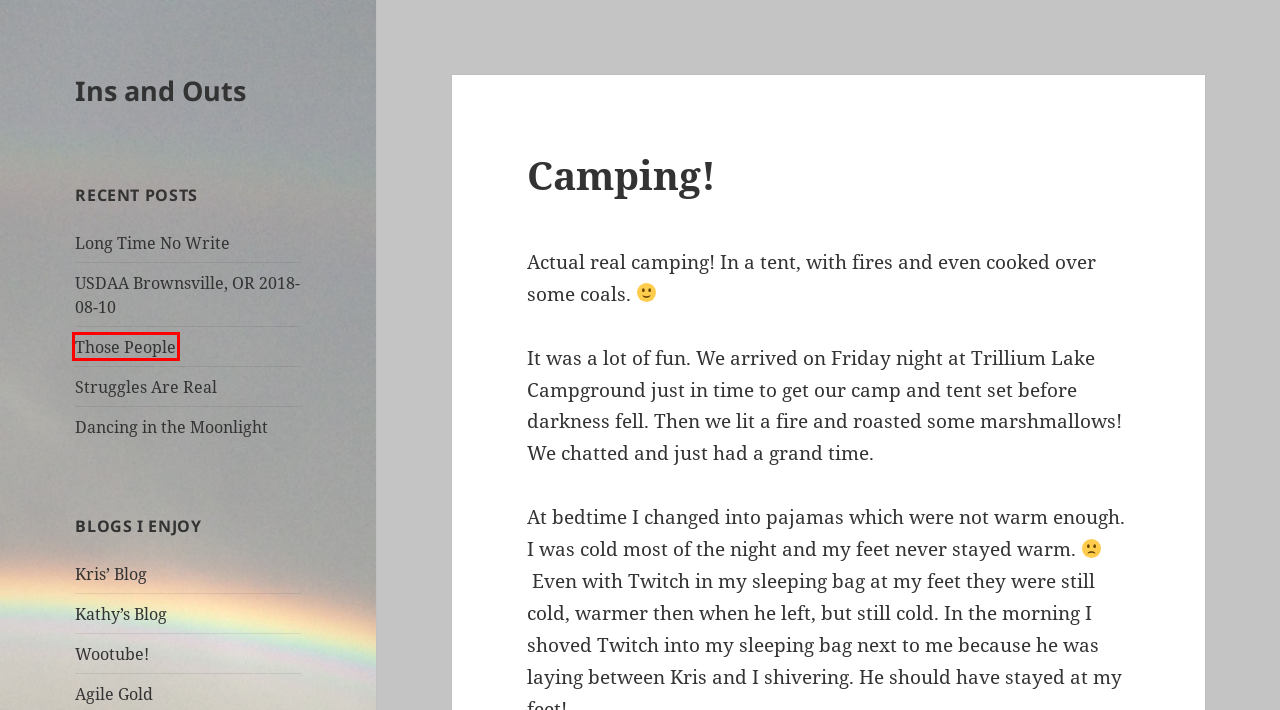You have a screenshot of a webpage with a red bounding box around an element. Select the webpage description that best matches the new webpage after clicking the element within the red bounding box. Here are the descriptions:
A. USDAA Brownsville, OR 2018-08-10 – Ins and Outs
B. Ins and Outs
C. Dancing in the Moonlight – Ins and Outs
D. Getting Ready – Ins and Outs
E. Long Time No Write – Ins and Outs
F. Those People – Ins and Outs
G. Bride and Groom – Ins and Outs
H. Struggles Are Real – Ins and Outs

F